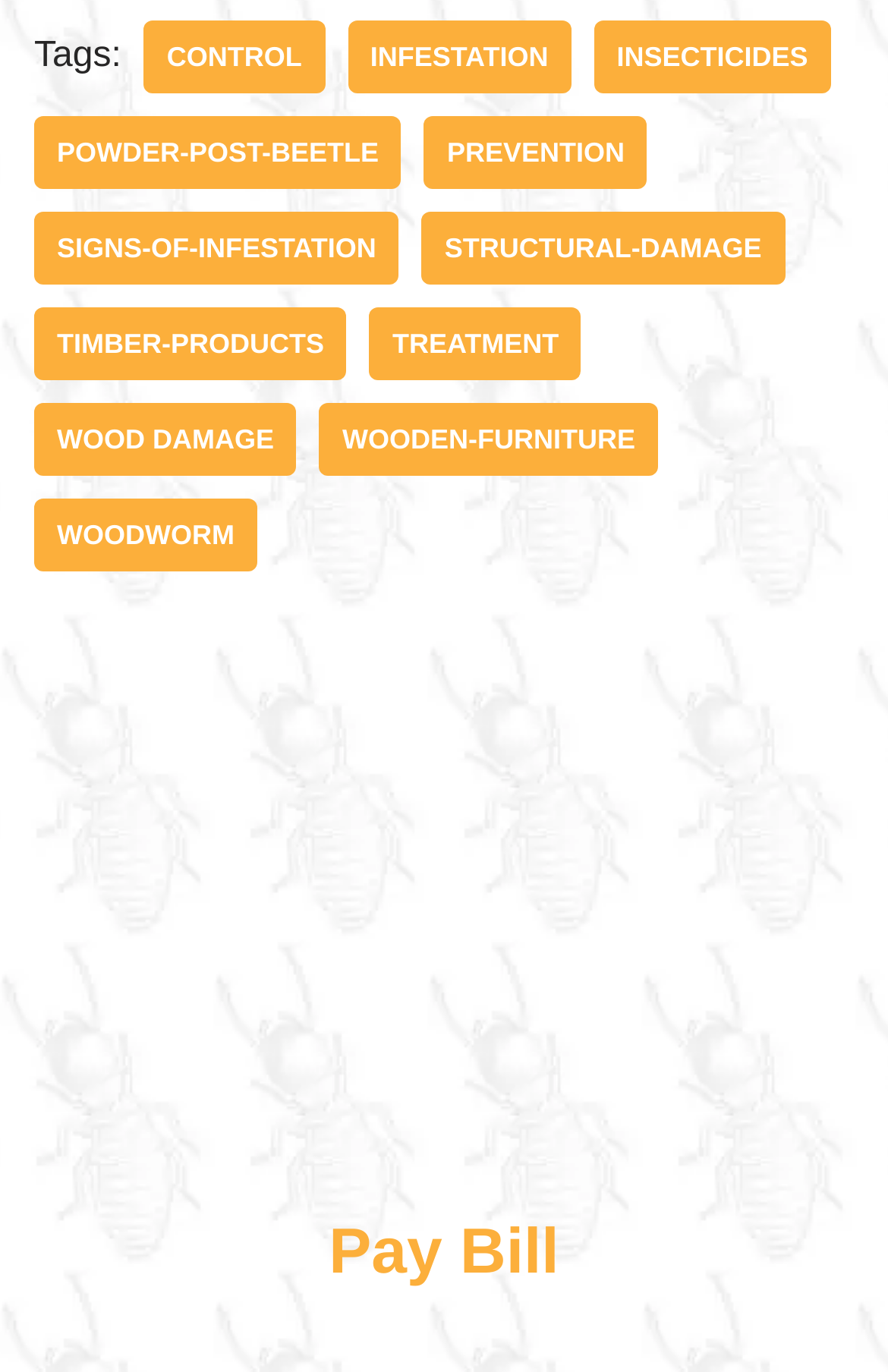Determine the bounding box coordinates of the clickable region to follow the instruction: "click on CONTROL".

[0.162, 0.014, 0.366, 0.067]